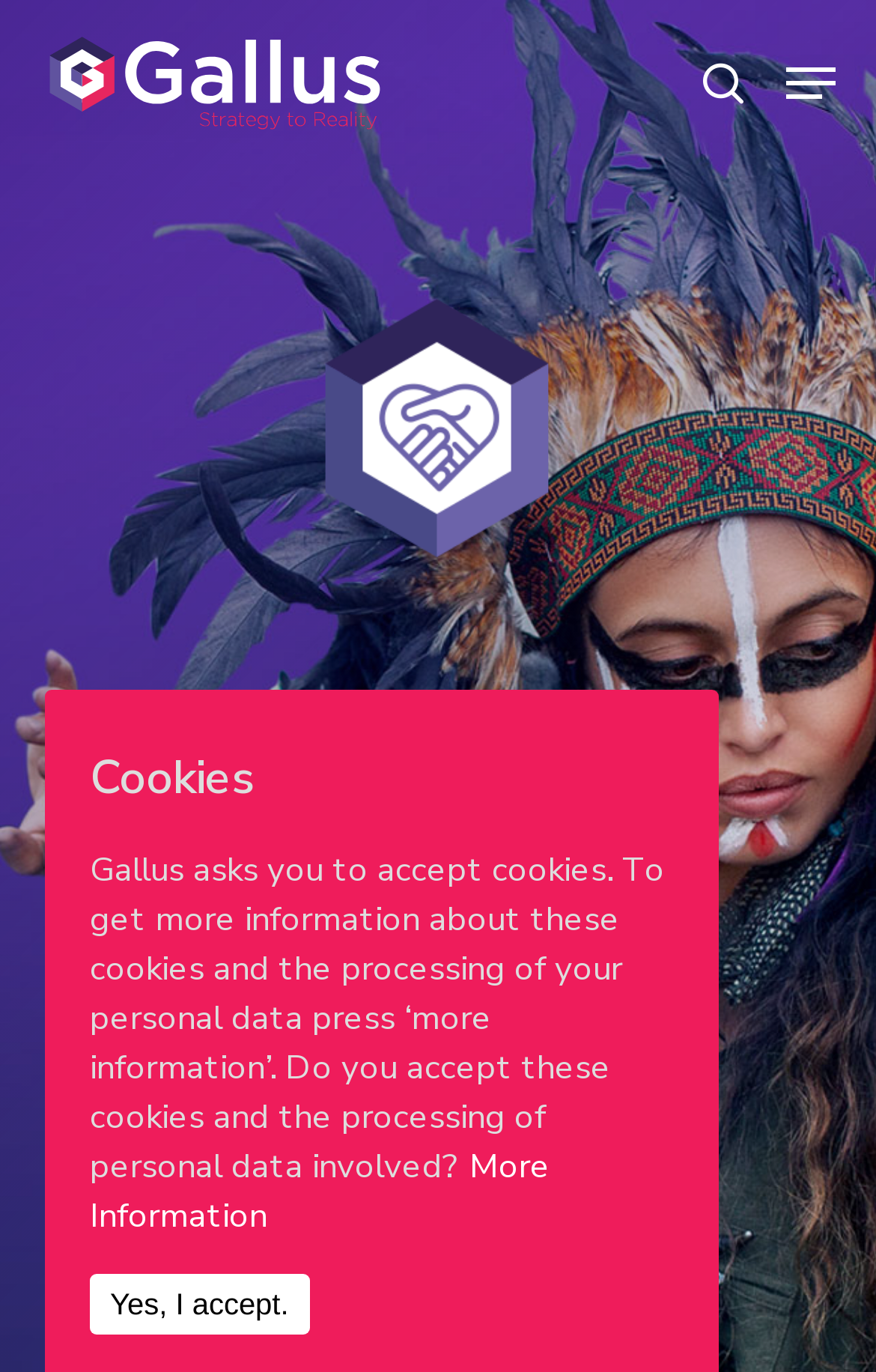Please reply to the following question with a single word or a short phrase:
What is the heading below the 'Culture' heading?

TRANSCEND TRIBES